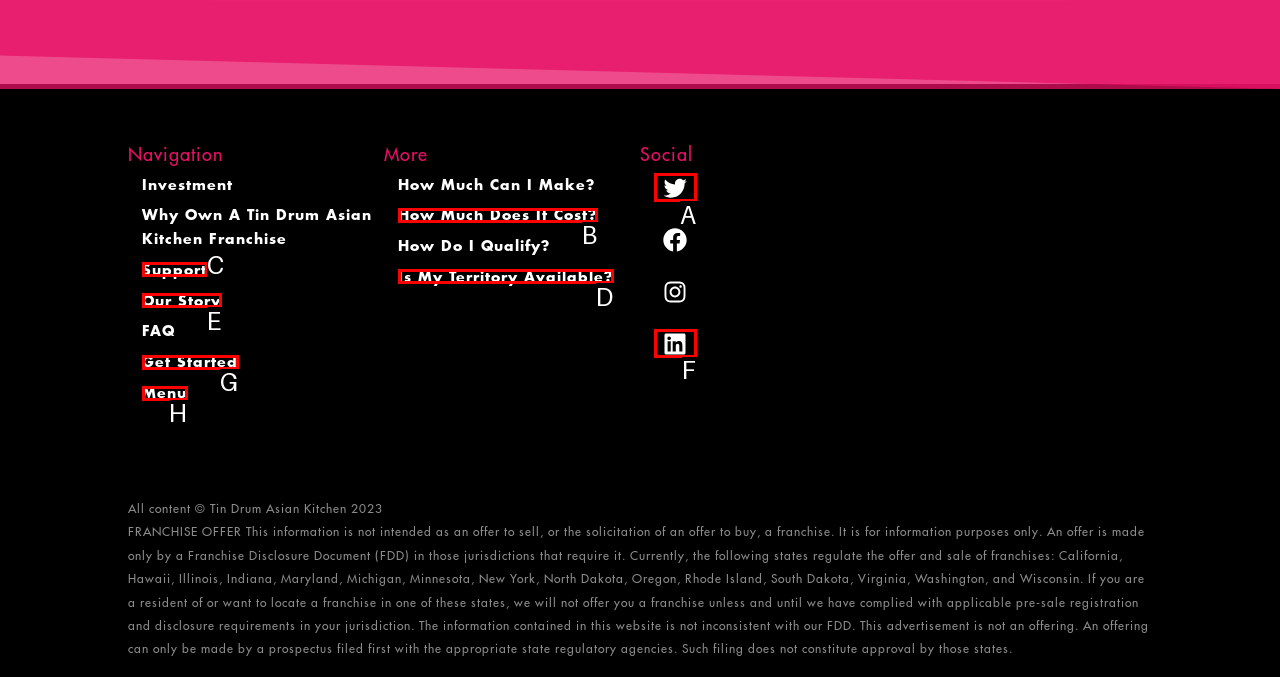Choose the correct UI element to click for this task: Check out the 'Work with me' section Answer using the letter from the given choices.

None